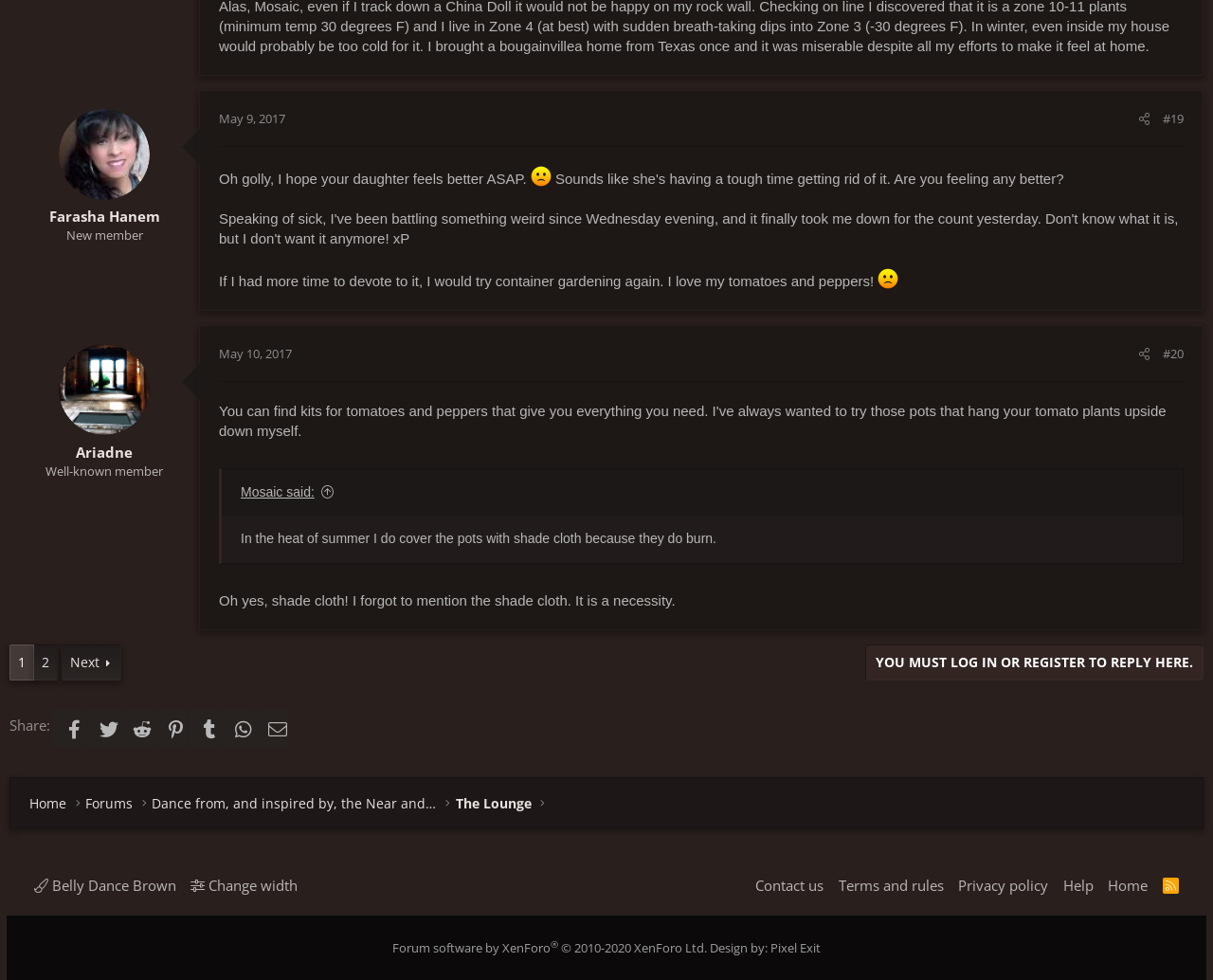Can you specify the bounding box coordinates for the region that should be clicked to fulfill this instruction: "Share on Facebook".

[0.044, 0.723, 0.071, 0.764]